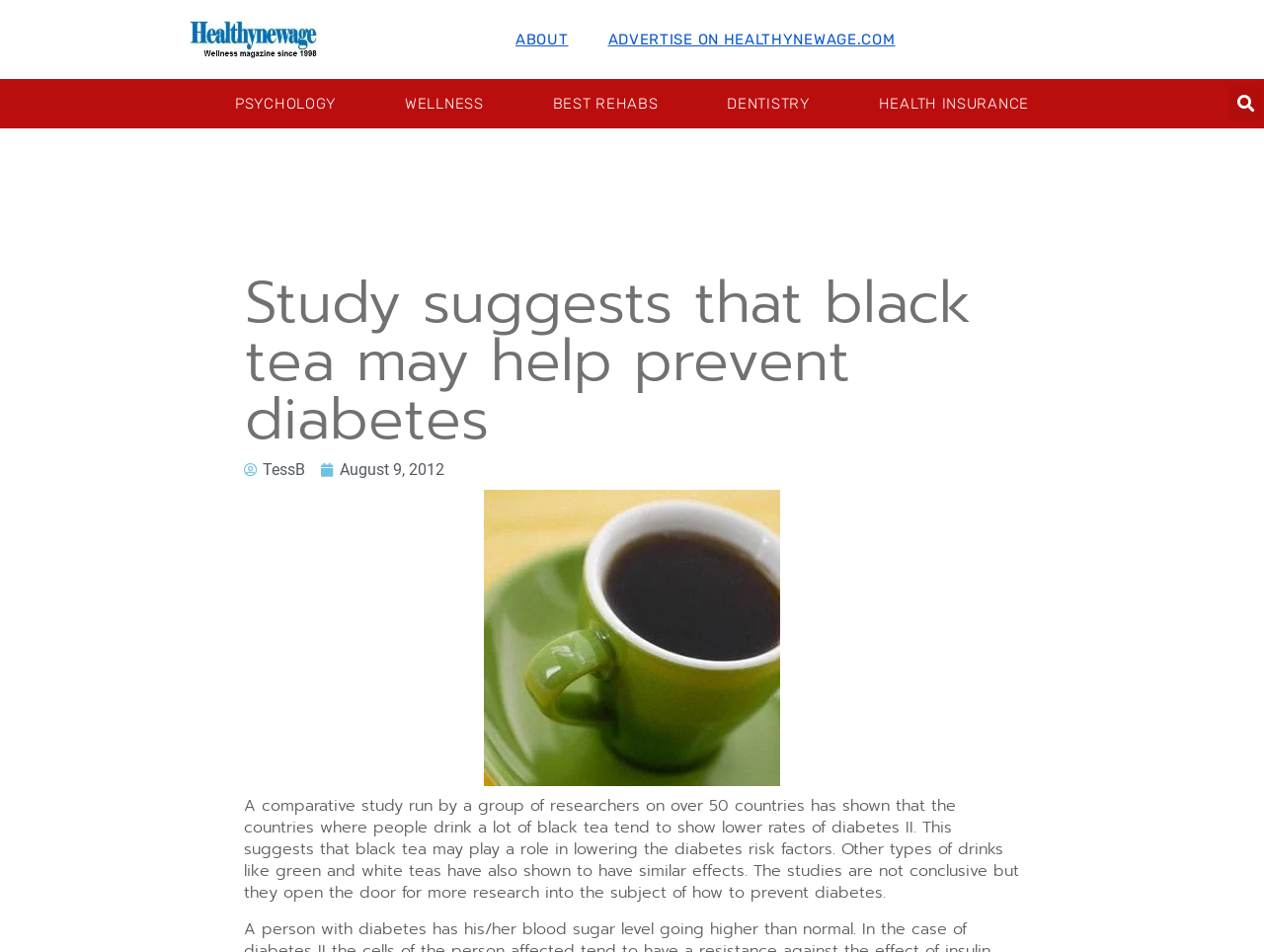Describe the webpage meticulously, covering all significant aspects.

The webpage is an article from Healthynewage.com, with a title "Study suggests that black tea may help prevent diabetes". At the top, there are several links, including "ABOUT", "ADVERTISE ON HEALTHYNEWAGE.COM", and categories like "PSYCHOLOGY", "WELLNESS", "BEST REHABS", "DENTISTRY", and "HEALTH INSURANCE", positioned horizontally across the page. 

On the top right, there is a search bar with a "Search" button. Below the categories, there is a link "BACK TO ALL". The main article title "Study suggests that black tea may help prevent diabetes" is a prominent heading in the middle of the page. 

Under the article title, there is a byline with the author's name "TessB" and the publication date "August 9, 2012". The article text describes a comparative study on over 50 countries, which found that countries where people drink a lot of black tea tend to have lower rates of diabetes II, suggesting that black tea may play a role in lowering diabetes risk factors. The text also mentions that other types of drinks like green and white teas have similar effects, although the studies are not conclusive.